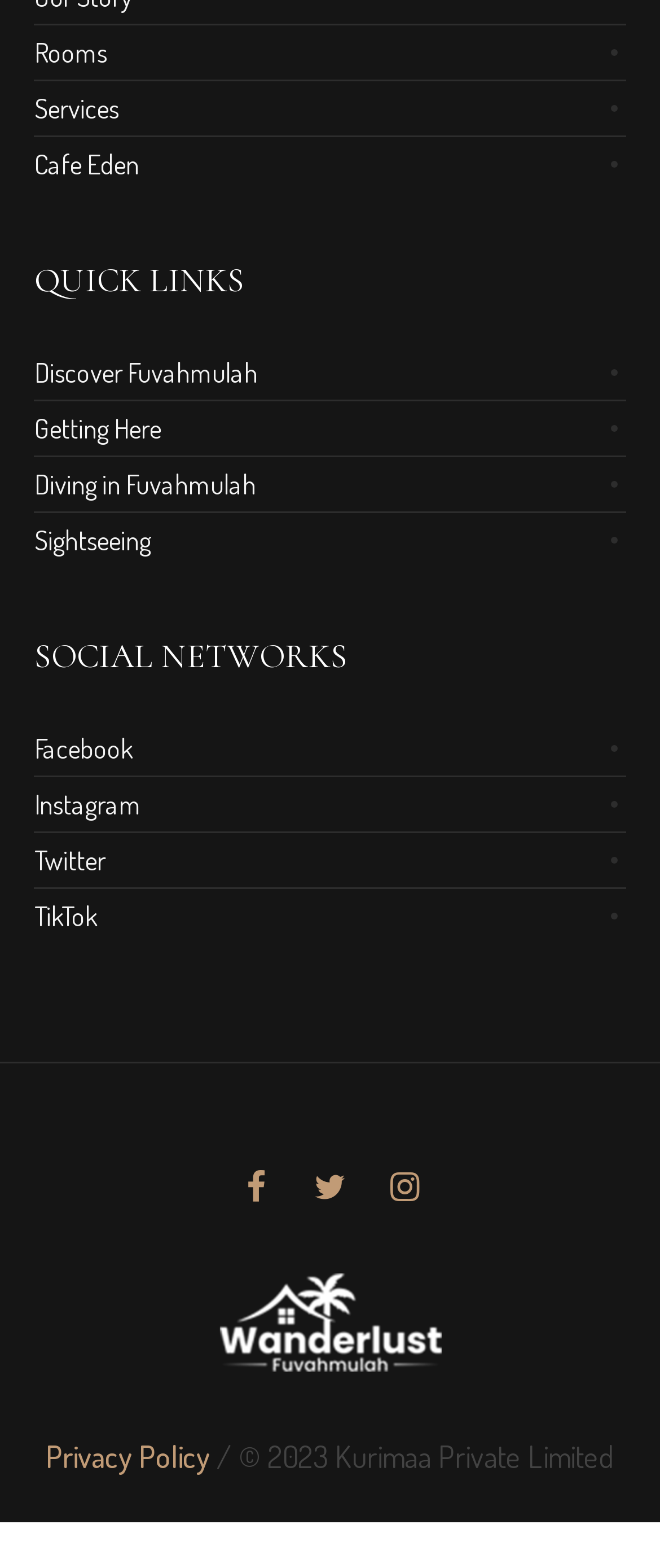Find the bounding box coordinates for the UI element that matches this description: "Diving in Fuvahmulah".

[0.052, 0.493, 0.388, 0.527]